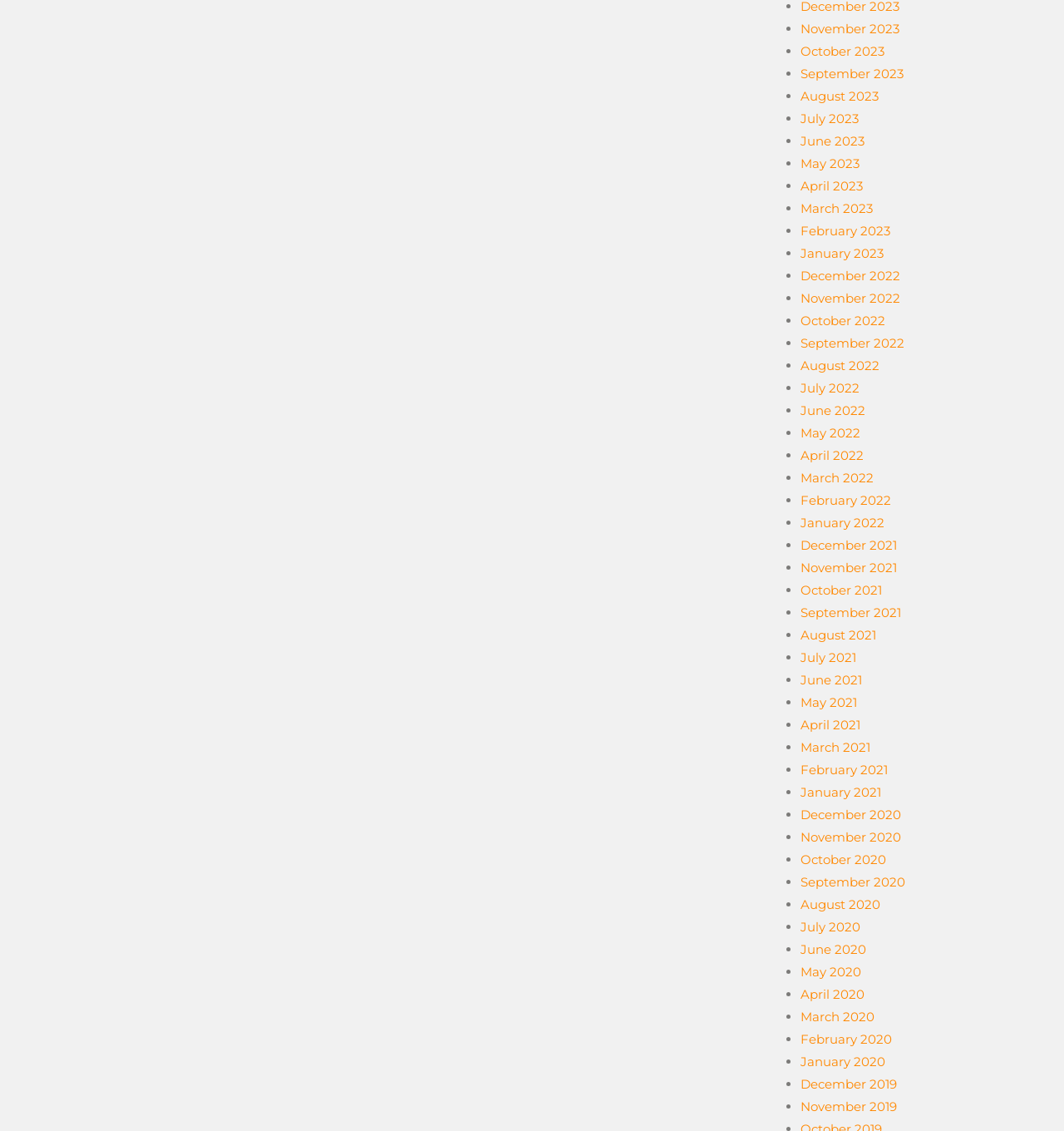How many months are listed?
Based on the visual content, answer with a single word or a brief phrase.

36